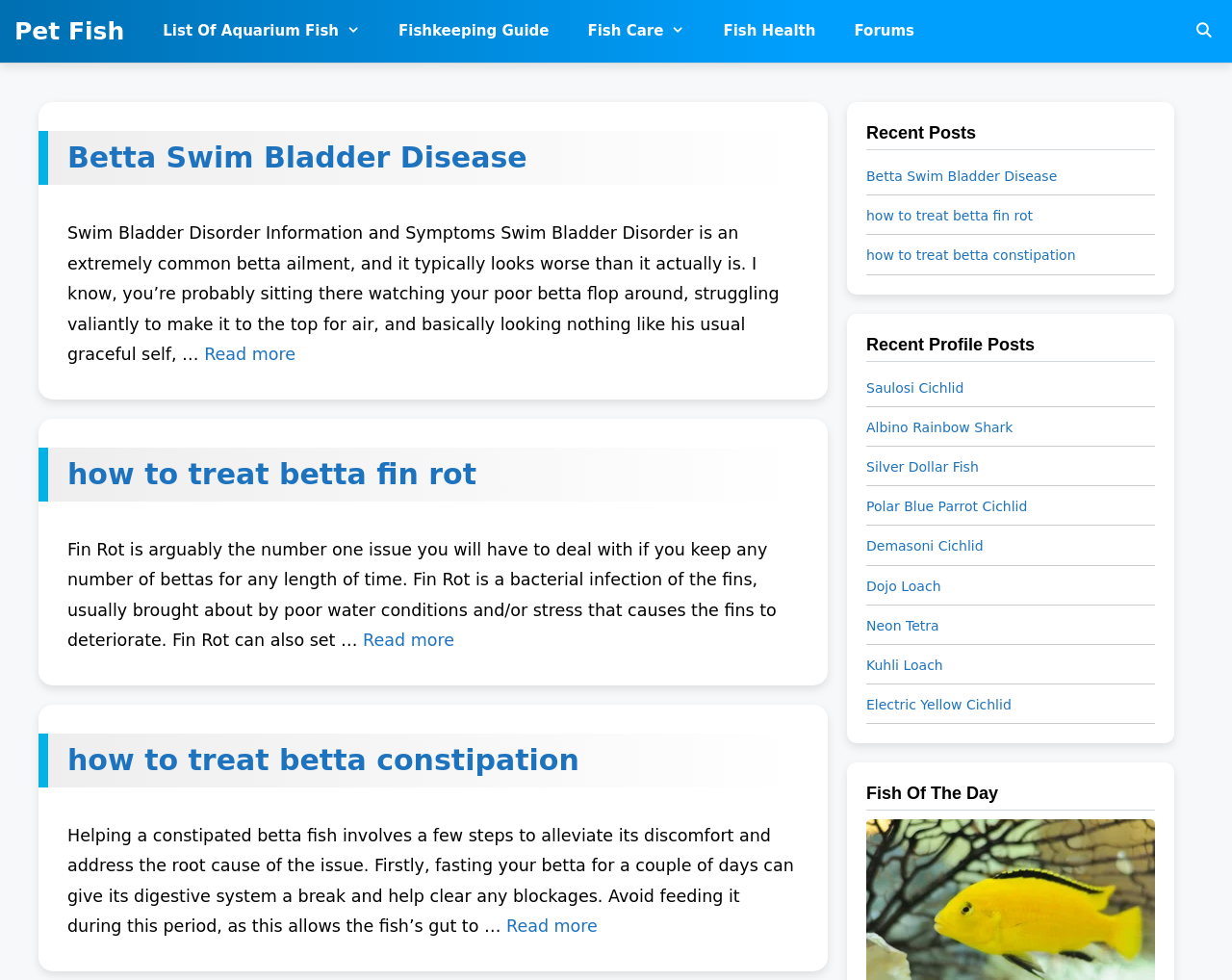Please examine the image and provide a detailed answer to the question: What is the topic of the first article on the webpage?

The first article on the webpage appears to be about Betta Swim Bladder Disease, a common ailment affecting betta fish, and provides information on its symptoms and treatment.